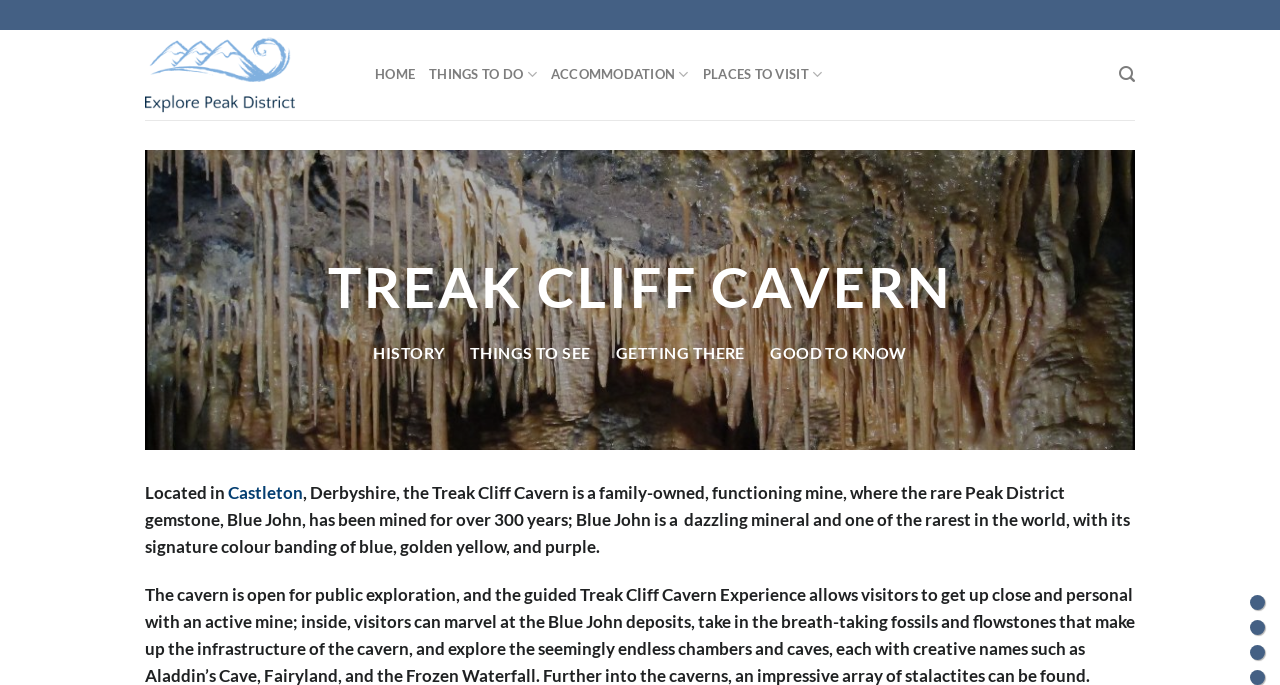Could you find the bounding box coordinates of the clickable area to complete this instruction: "go to home page"?

[0.293, 0.079, 0.324, 0.14]